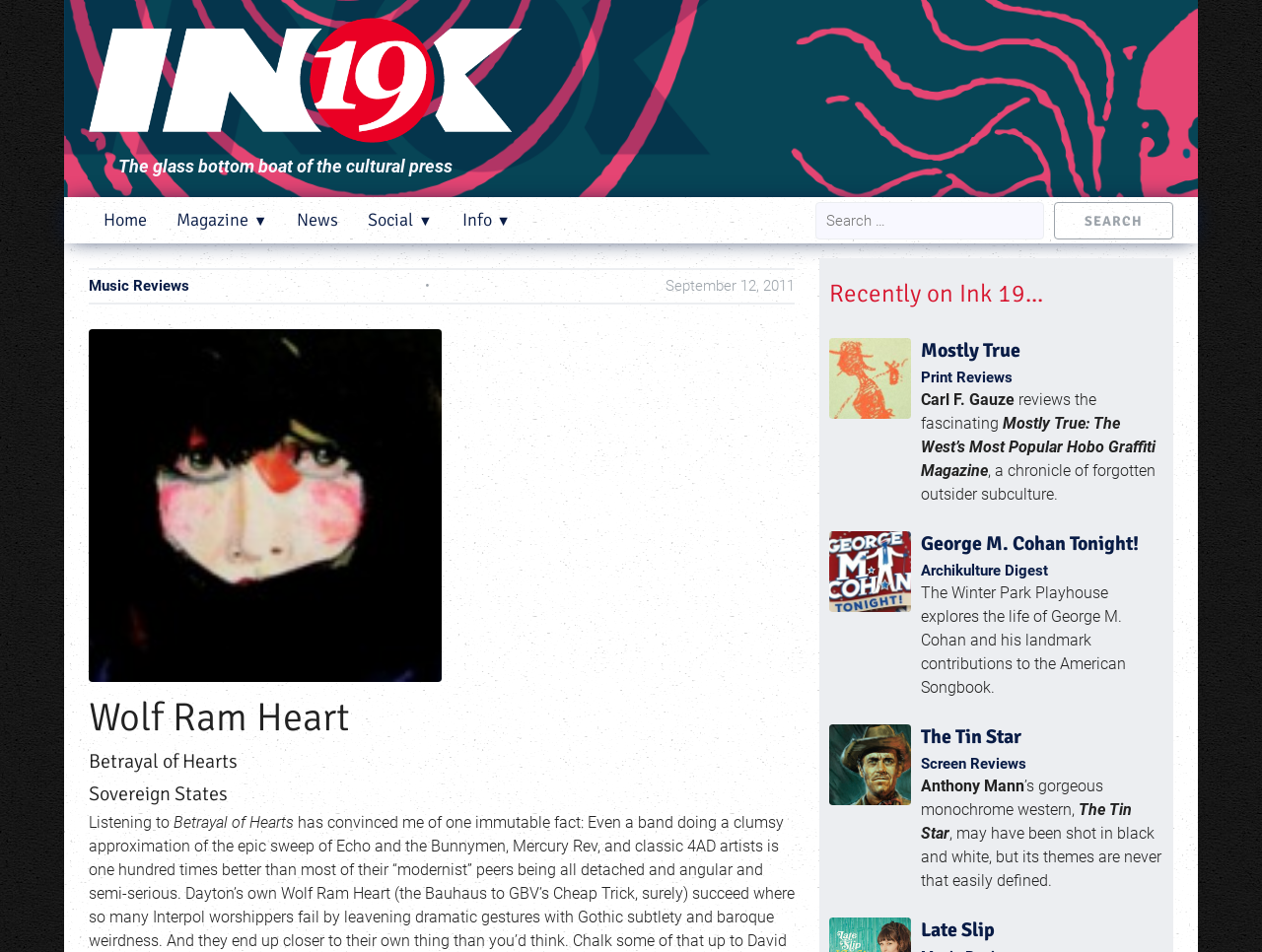What is the date of the article 'Betrayal of Hearts'?
Ensure your answer is thorough and detailed.

The date of the article 'Betrayal of Hearts' is September 12, 2011, as indicated by the time element in the header section of the webpage.